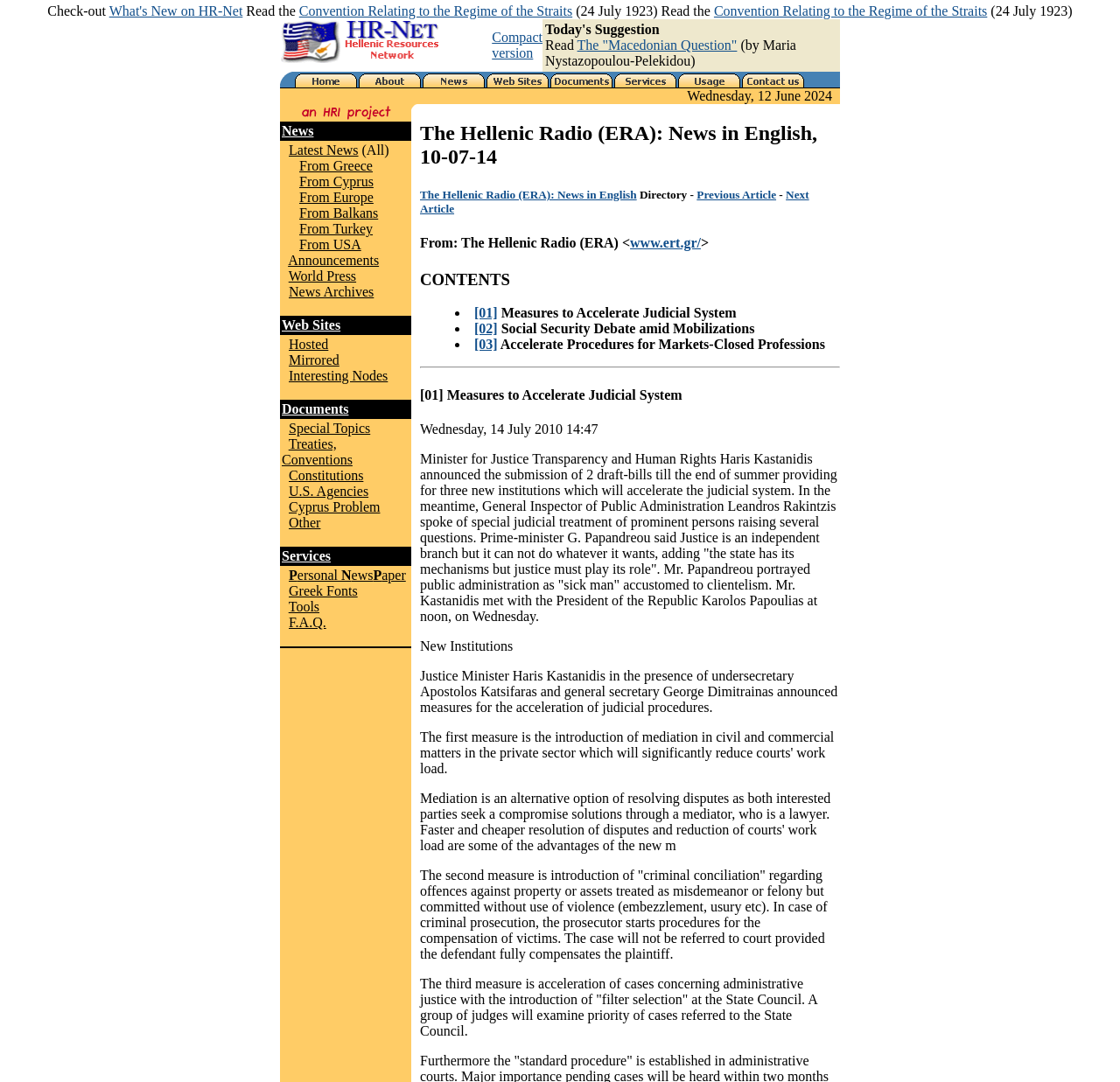Locate the coordinates of the bounding box for the clickable region that fulfills this instruction: "Search for something".

None